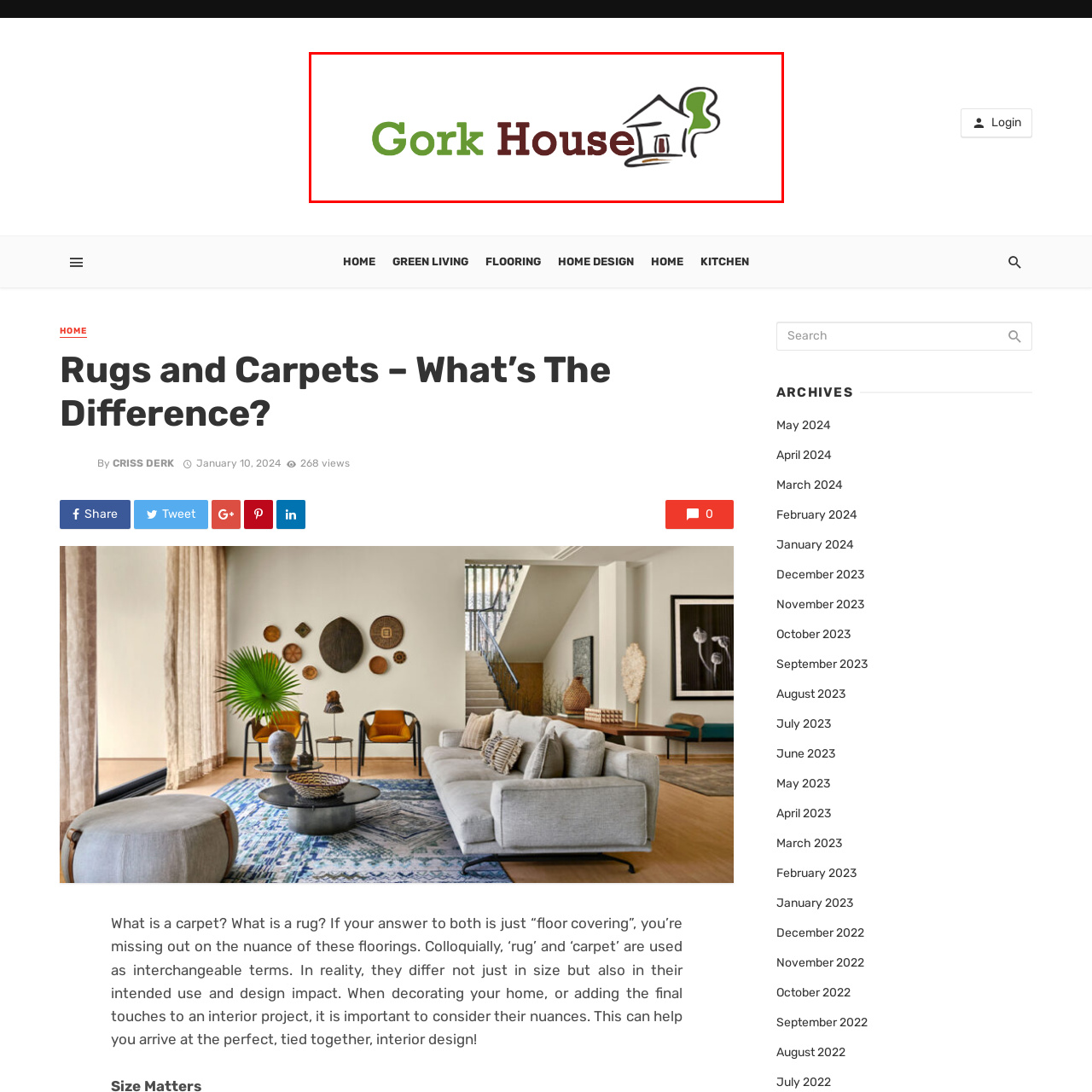What is the symbol accompanying the text in the logo?
Focus on the image enclosed by the red bounding box and elaborate on your answer to the question based on the visual details present.

According to the caption, the logo features a simple line drawing of a house with a tree, which symbolizes comfort and the essence of home, aligning with the brand's identity as a welcoming and resourceful place for information related to home decor and living.